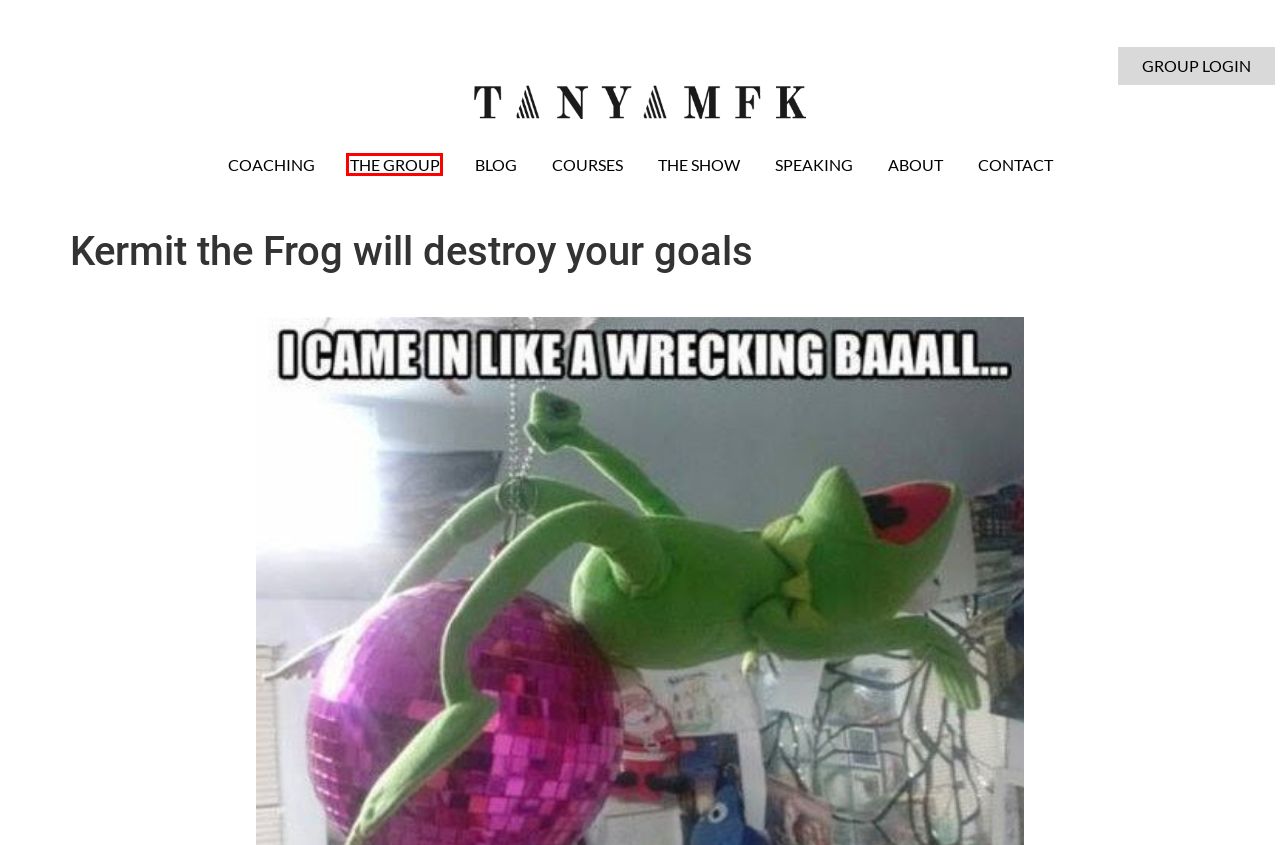You are given a screenshot of a webpage with a red rectangle bounding box around an element. Choose the best webpage description that matches the page after clicking the element in the bounding box. Here are the candidates:
A. TMFK The Show – Tanya MFK
B. Contact – Tanya MFK
C. Courses & Workshops | TanyaMFK.com – Master Yourself. Master Your Business.
D. Coaching – Tanya MFK
E. Blog – Tanya MFK
F. Success By Design Group – Tanya MFK
G. TMFK Speaking – Tanya MFK
H. About – Tanya MFK

F